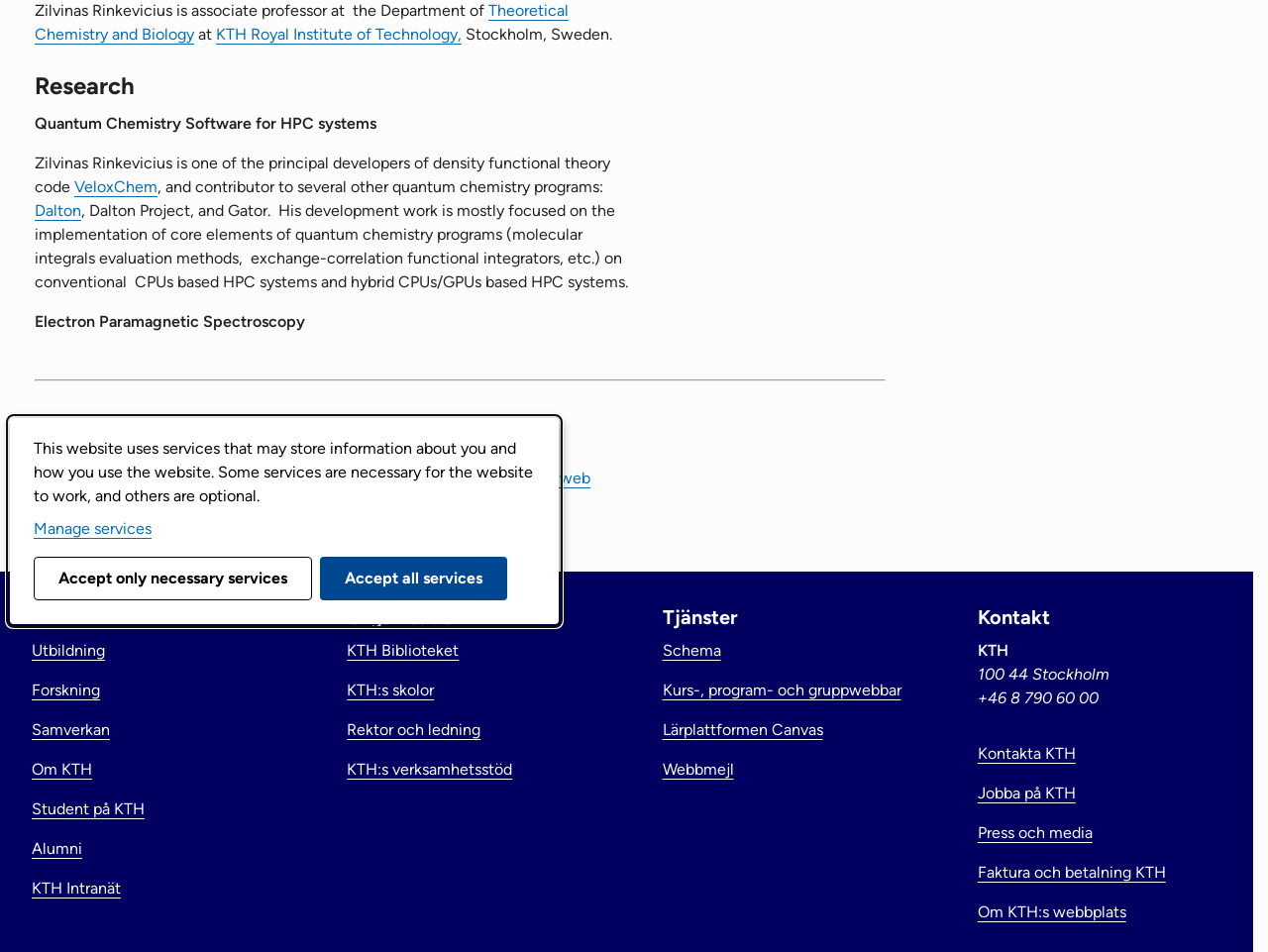Determine the bounding box coordinates of the UI element described below. Use the format (top-left x, top-left y, bottom-right x, bottom-right y) with floating point numbers between 0 and 1: KTH:s skolor

[0.274, 0.715, 0.342, 0.735]